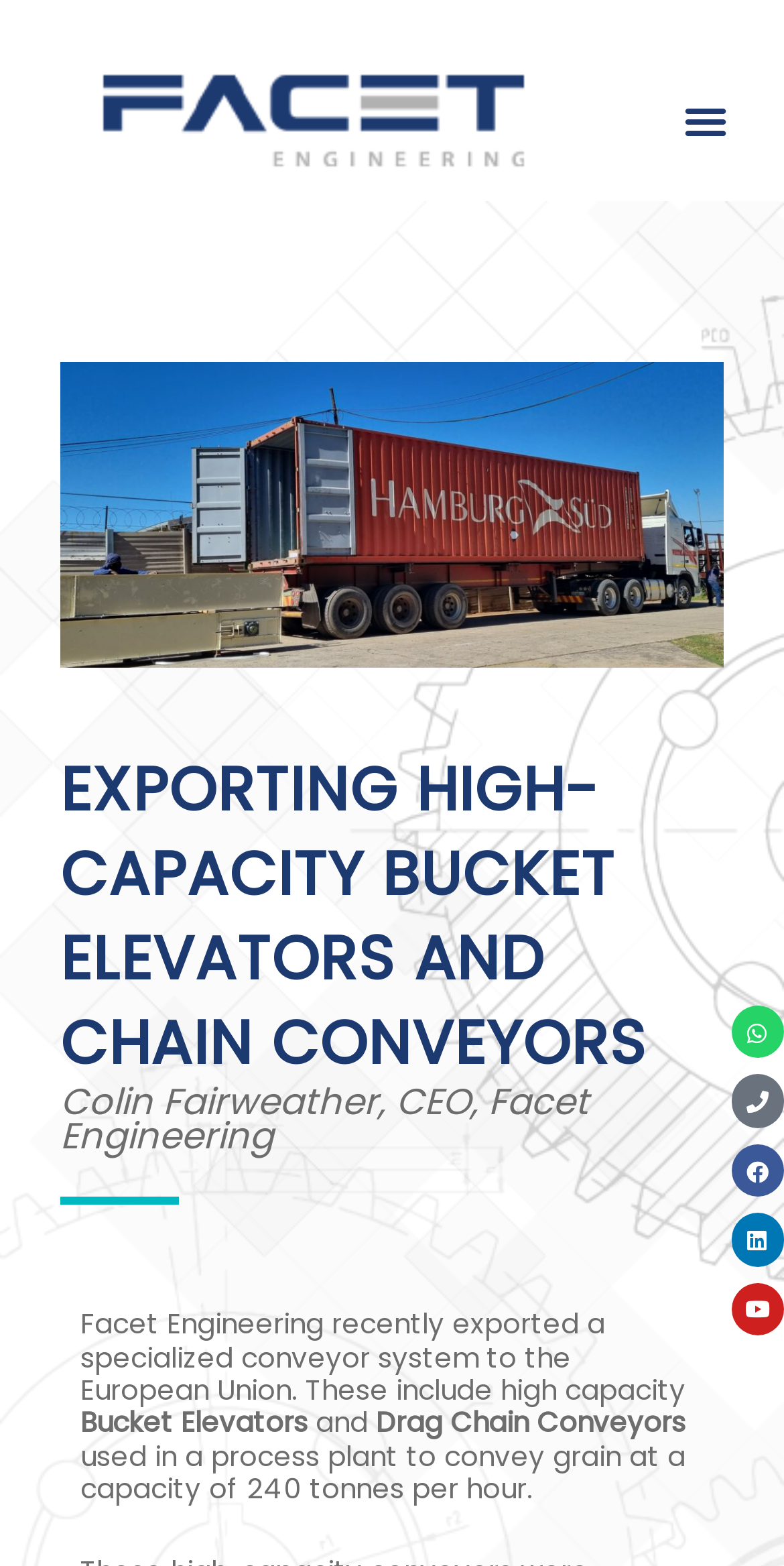Locate the bounding box coordinates of the area to click to fulfill this instruction: "Toggle the menu". The bounding box should be presented as four float numbers between 0 and 1, in the order [left, top, right, bottom].

[0.858, 0.056, 0.942, 0.098]